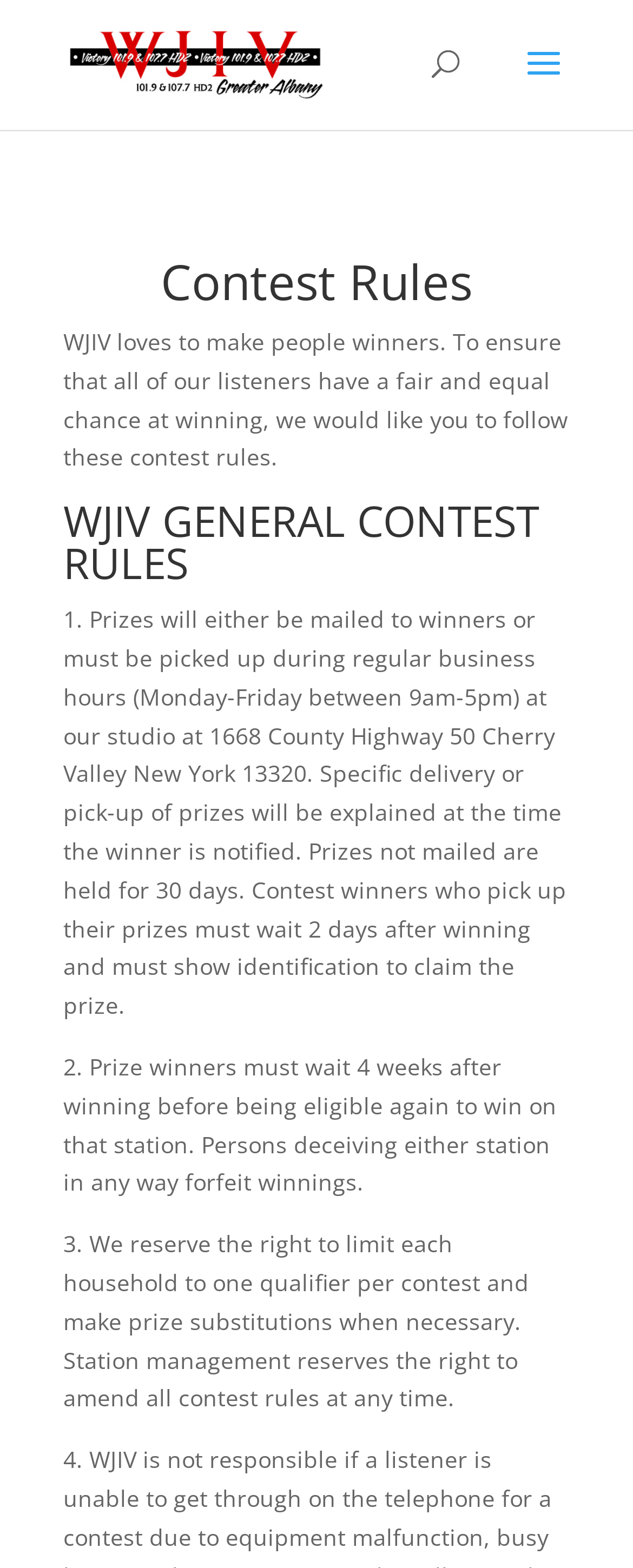Offer a detailed explanation of the webpage layout and contents.

The webpage is about the contest rules of WJIV, a radio station. At the top left of the page, there is a link to WJIV, accompanied by an image of the WJIV logo. Below this, there is a search bar that spans across the top of the page. 

The main content of the page is divided into sections, with headings and paragraphs of text. The first heading, "Contest Rules", is followed by a brief introduction to the purpose of the contest rules. 

Below this, there is a heading "WJIV GENERAL CONTEST RULES", which is followed by three paragraphs of text outlining the rules of the contest. The first rule explains how prizes will be delivered or picked up, and the specific details will be provided to winners. The second rule states that winners must wait four weeks before being eligible to win again on the same station. The third rule explains that the station reserves the right to limit each household to one qualifier per contest and make prize substitutions when necessary.